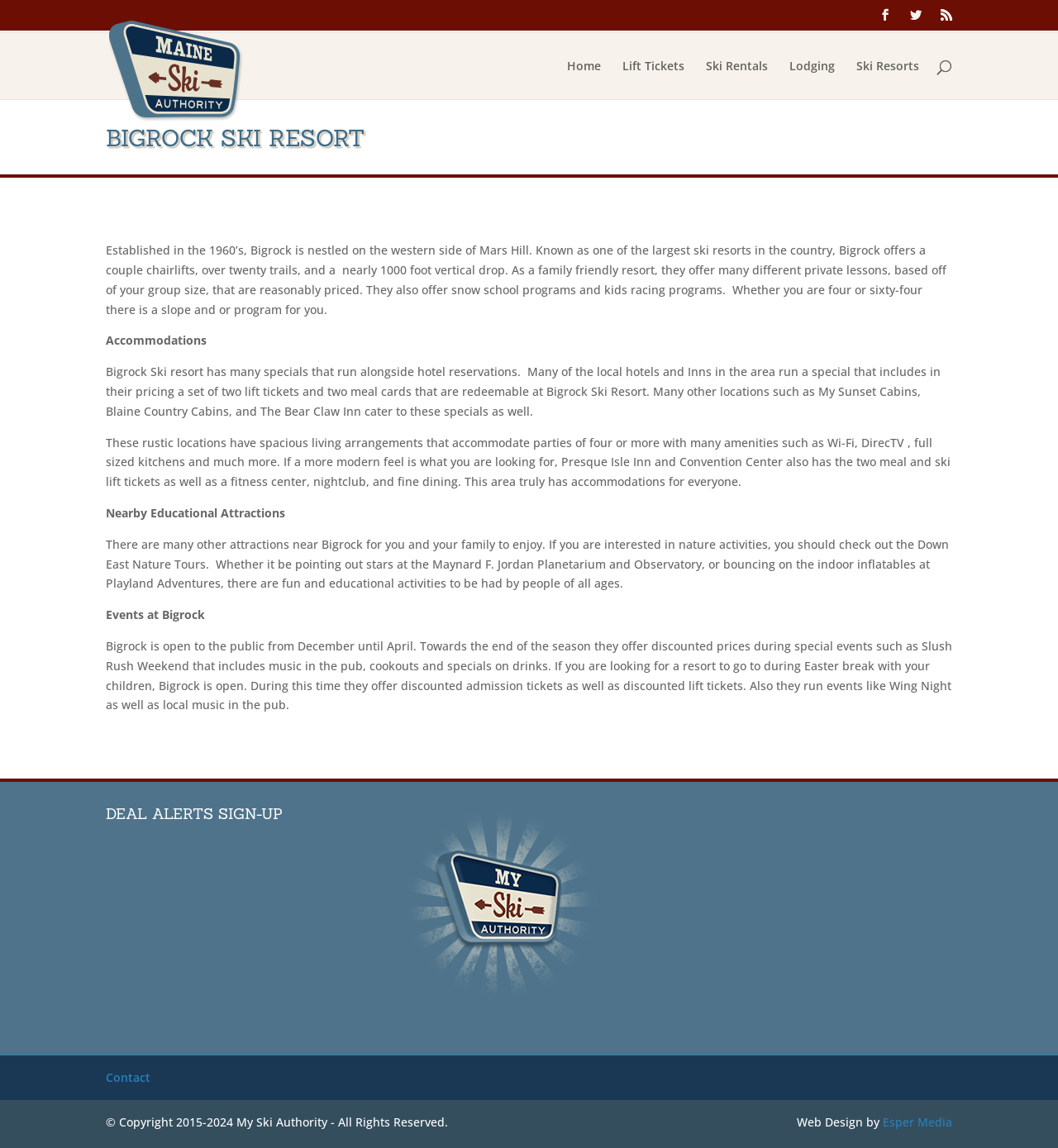Please provide the bounding box coordinates for the element that needs to be clicked to perform the following instruction: "Click the 'Mikron Website development' link". The coordinates should be given as four float numbers between 0 and 1, i.e., [left, top, right, bottom].

None